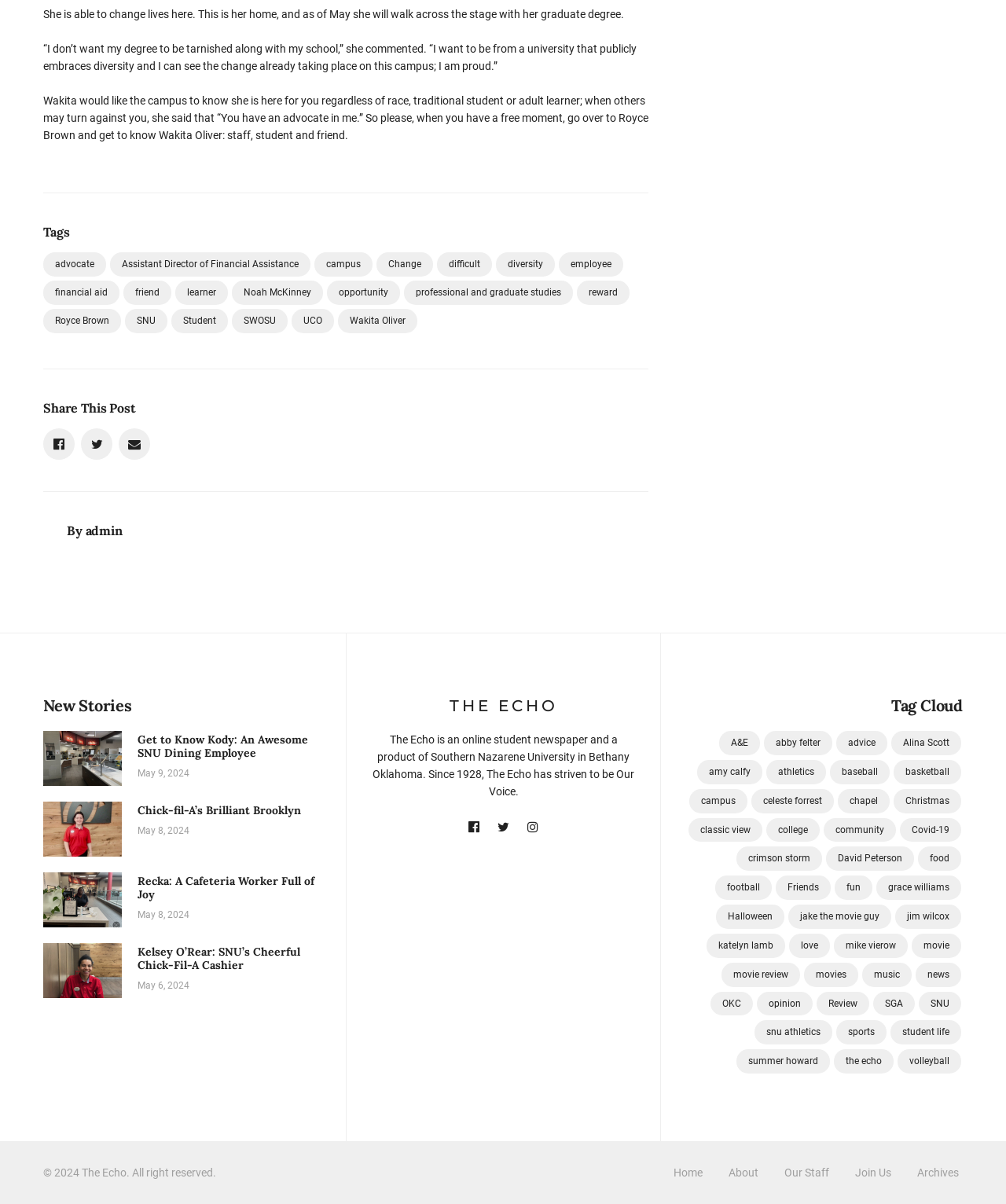Locate the bounding box coordinates of the element you need to click to accomplish the task described by this instruction: "Click on the 'advocate' tag".

[0.043, 0.21, 0.105, 0.23]